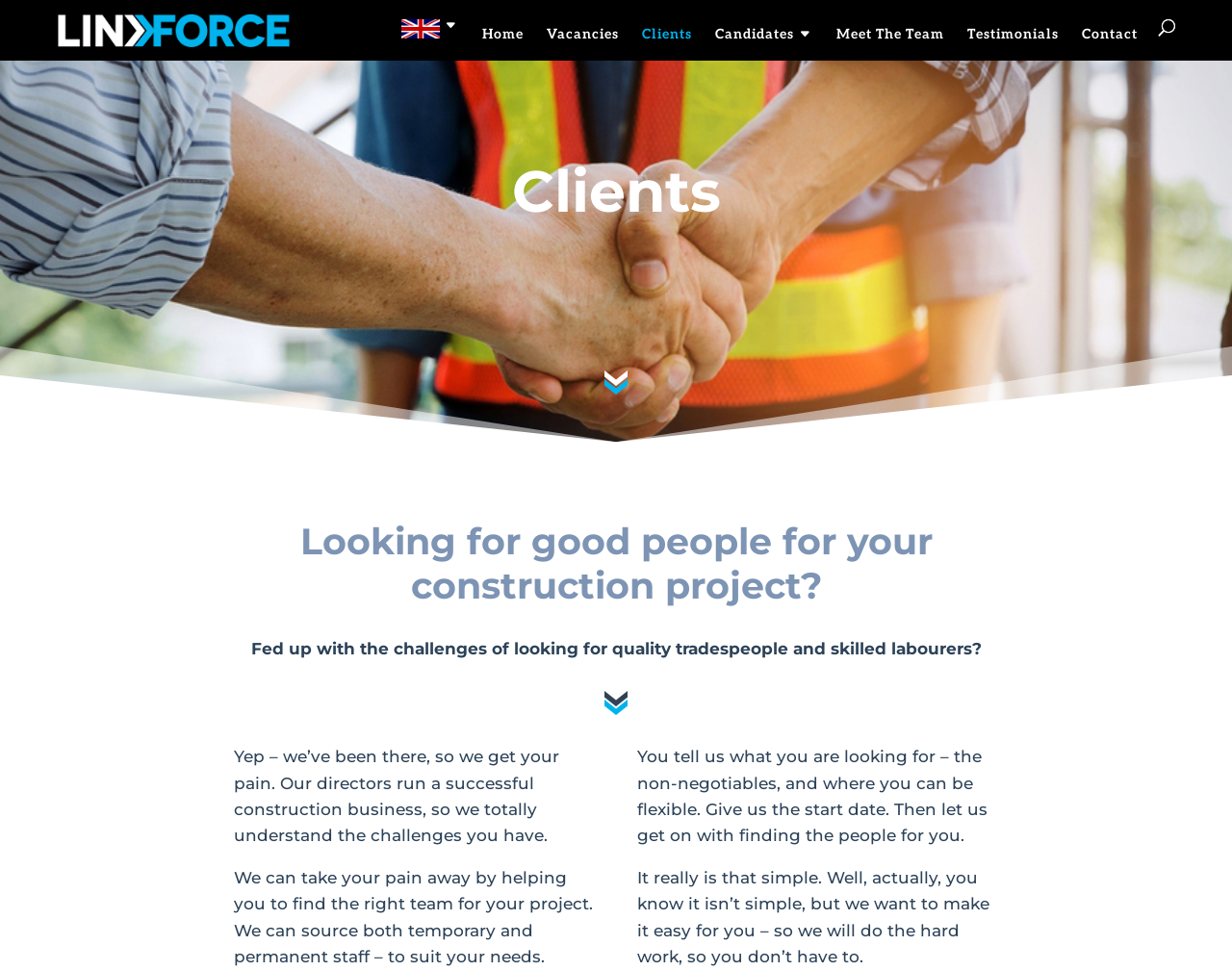Explain the contents of the webpage comprehensively.

The webpage is about Link-Force Recruitment, a company that supplies workers to companies in the construction industry. At the top left of the page, there is a logo image with the text "Link-Force" next to it. Below the logo, there is a navigation menu with links to different sections of the website, including "Home", "Vacancies", "Clients", "Candidates", "Meet The Team", "Testimonials", and "Contact".

The main content of the page is divided into two sections. The first section has a heading "Clients" and a subheading "Looking for good people for your construction project?" The text below explains that the company understands the challenges of finding quality tradespeople and skilled laborers, and offers to help find the right team for construction projects.

The second section has three paragraphs of text that describe the company's services in more detail. The text explains that the company can source both temporary and permanent staff, and that clients can specify their non-negotiable requirements and flexible needs. The company promises to do the hard work of finding the right people, making it easy for clients.

Overall, the webpage has a simple and clean layout, with a prominent logo and navigation menu at the top, and a clear and concise description of the company's services in the main content area.